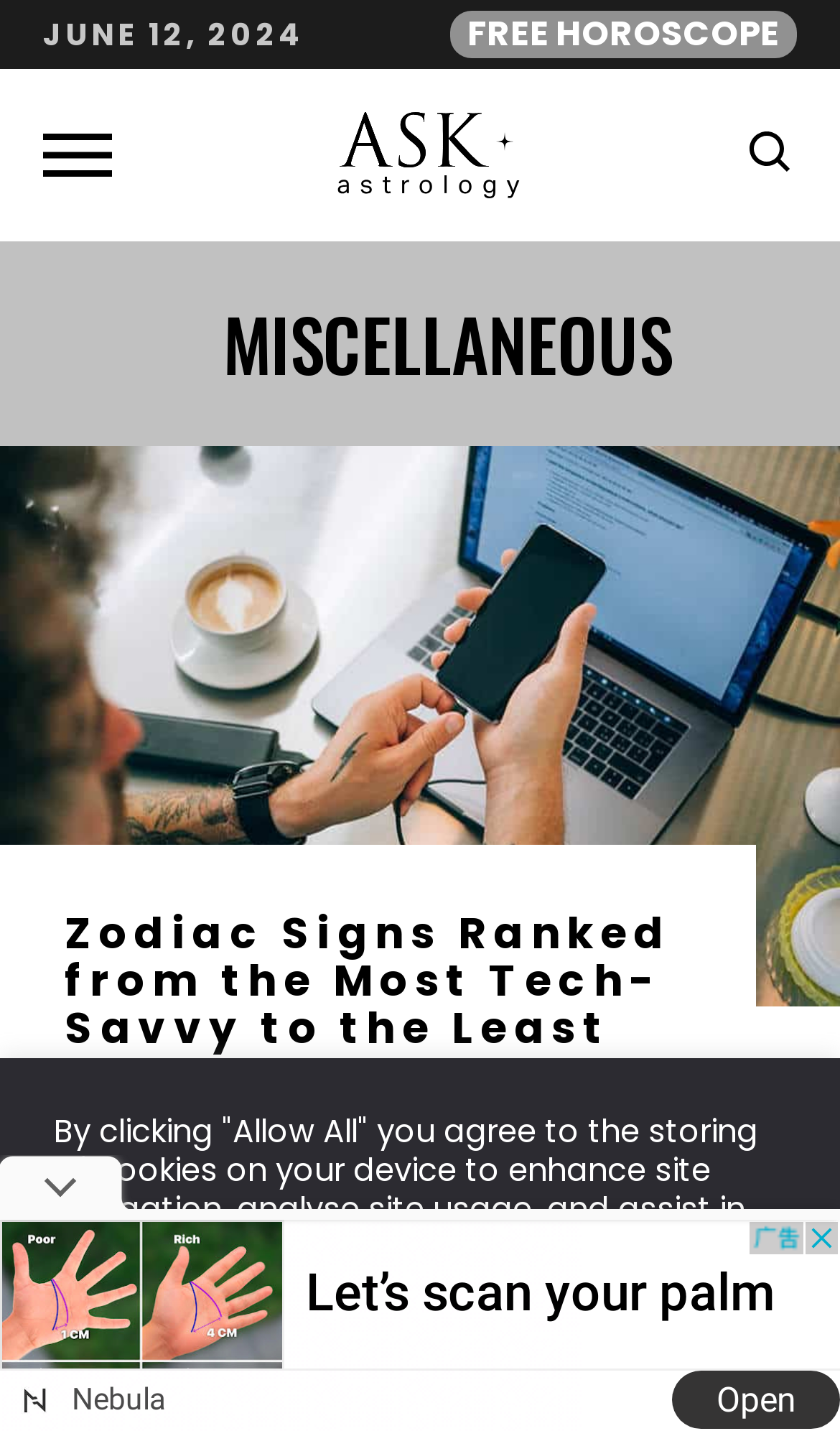Examine the screenshot and answer the question in as much detail as possible: What is the date mentioned above the main image?

The static text element with the bounding box [0.077, 0.762, 0.269, 0.787] contains the text 'APRIL 18, 2021', which is likely a date related to the content of the webpage.